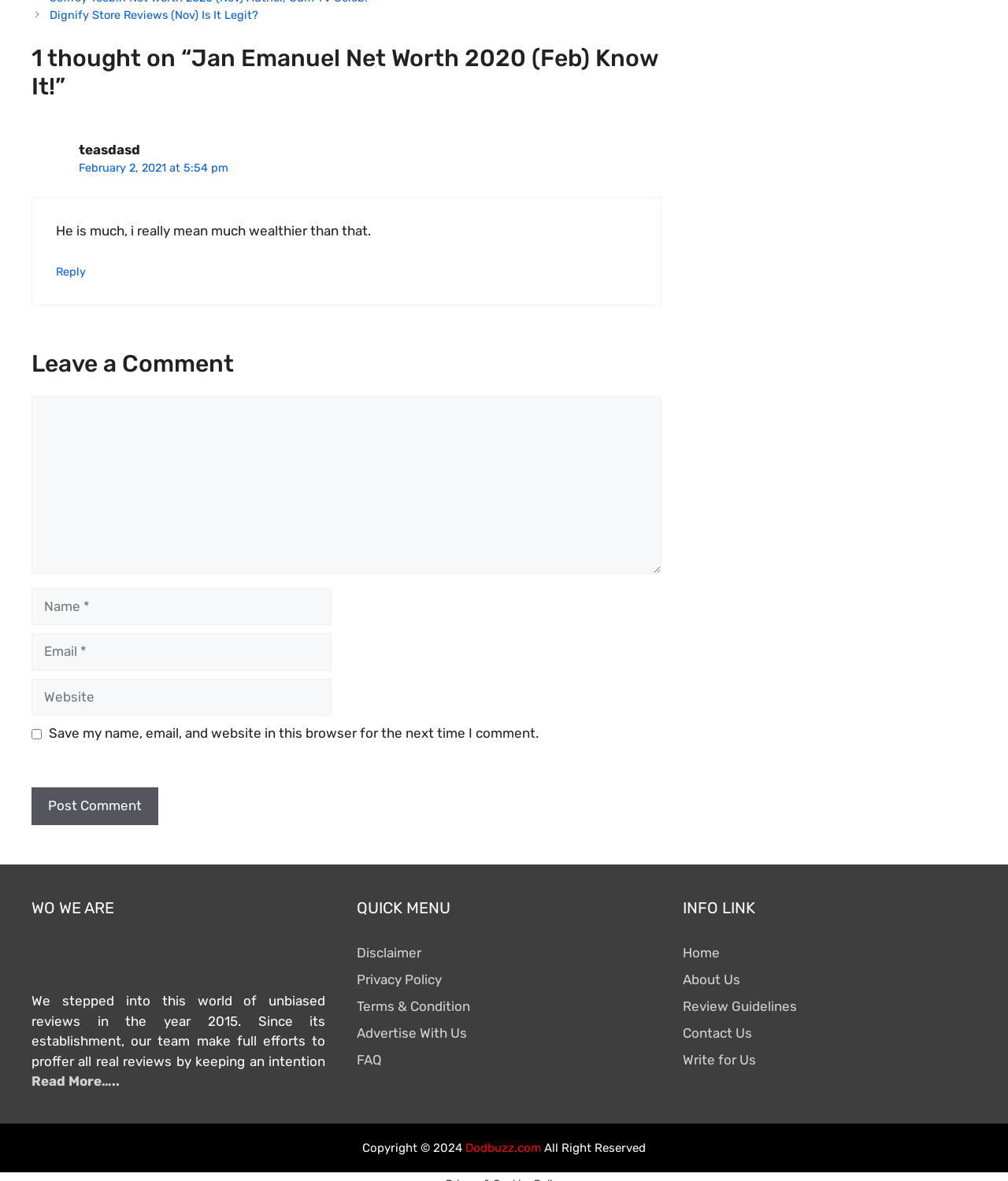Identify the bounding box of the HTML element described as: "Read More…..".

[0.031, 0.909, 0.119, 0.922]